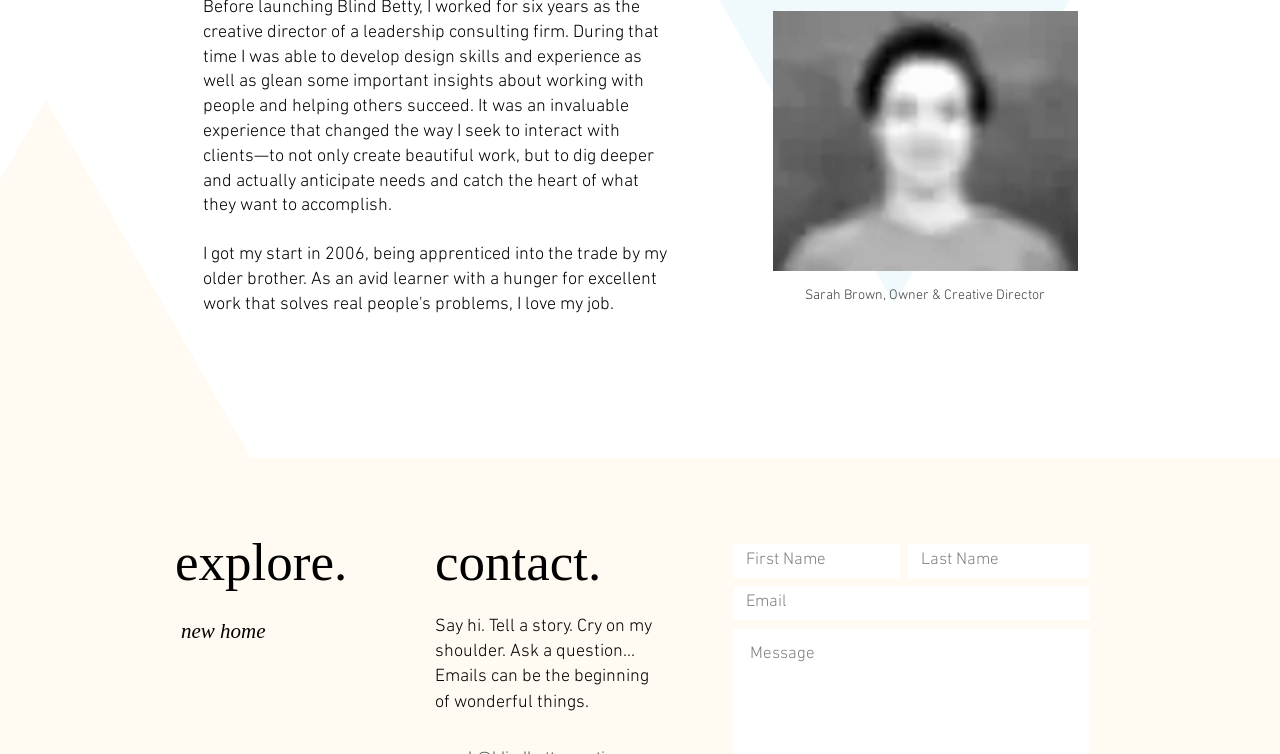With reference to the screenshot, provide a detailed response to the question below:
What is the purpose of the textboxes?

The textboxes are labeled as 'First Name', 'Last Name', and 'Email', and are located below the 'contact.' heading, suggesting that they are used to input contact information.